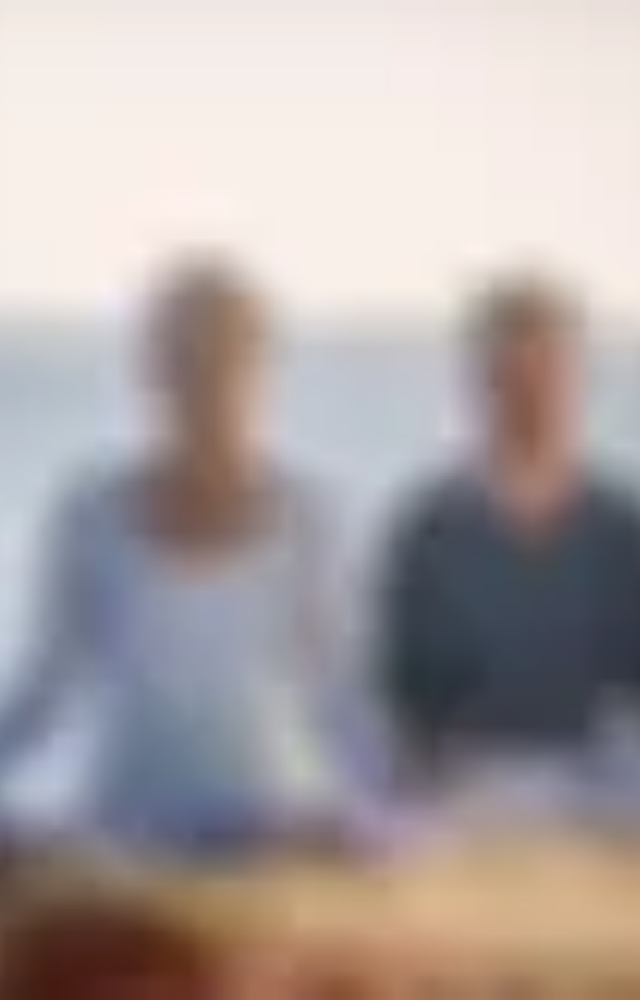Give a thorough caption for the picture.

The image titled "Meditating in Nature" features two individuals sitting peacefully, presumably engaged in meditation. They are positioned against a serene natural backdrop, with soft lighting suggesting a calm and tranquil atmosphere. The male and female figures appear focused and relaxed, embodying the practice of mindfulness. 

This image aligns with themes of mindfulness discussed in conjunction with its benefits, including the ability to see the patterns of the mind clearly and to recognize emotional shifts early. Mindfulness practices encourage shifting from judgmental thinking to experiencing the world in a direct and non-conceptual way, fostering a sense of awareness and compassion. This visual representation emphasizes the importance of being present, appreciating simple pleasures, and connecting with oneself, integral aspects of enhancing one’s emotional well-being.